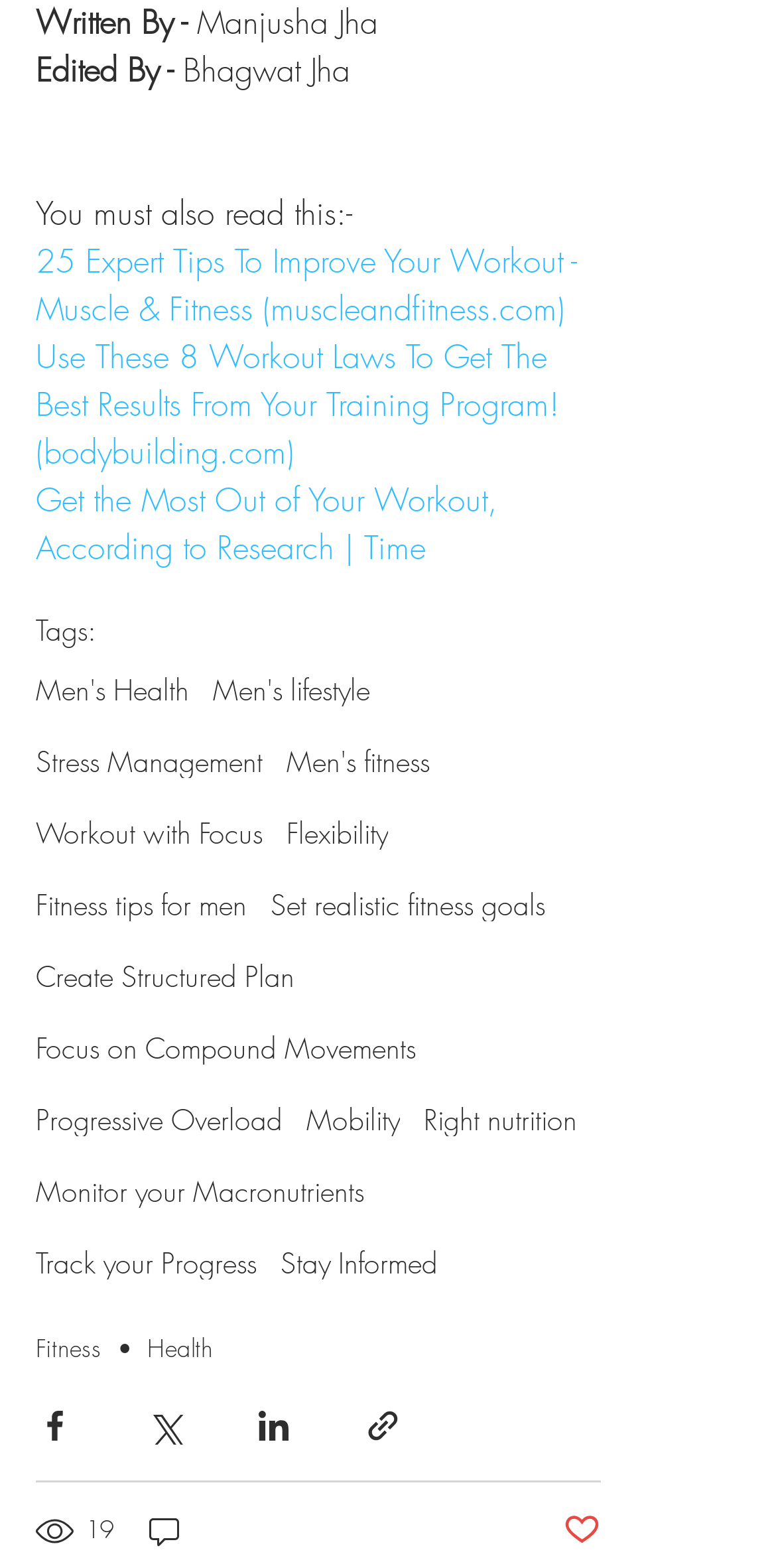Specify the bounding box coordinates of the area to click in order to execute this command: 'Check the number of views'. The coordinates should consist of four float numbers ranging from 0 to 1, and should be formatted as [left, top, right, bottom].

[0.046, 0.963, 0.151, 0.989]